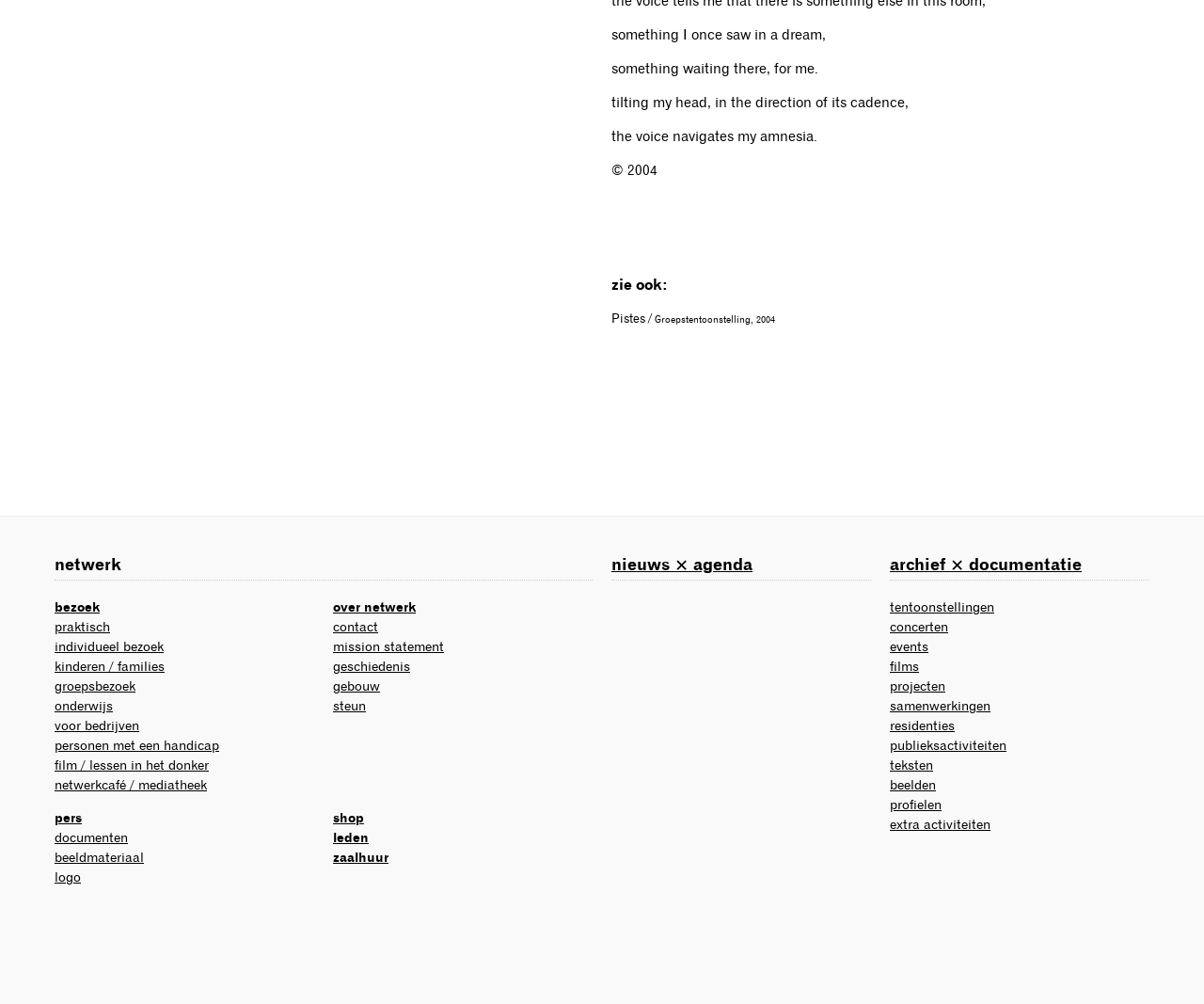Using the element description: "O Ring Kits", determine the bounding box coordinates for the specified UI element. The coordinates should be four float numbers between 0 and 1, [left, top, right, bottom].

None